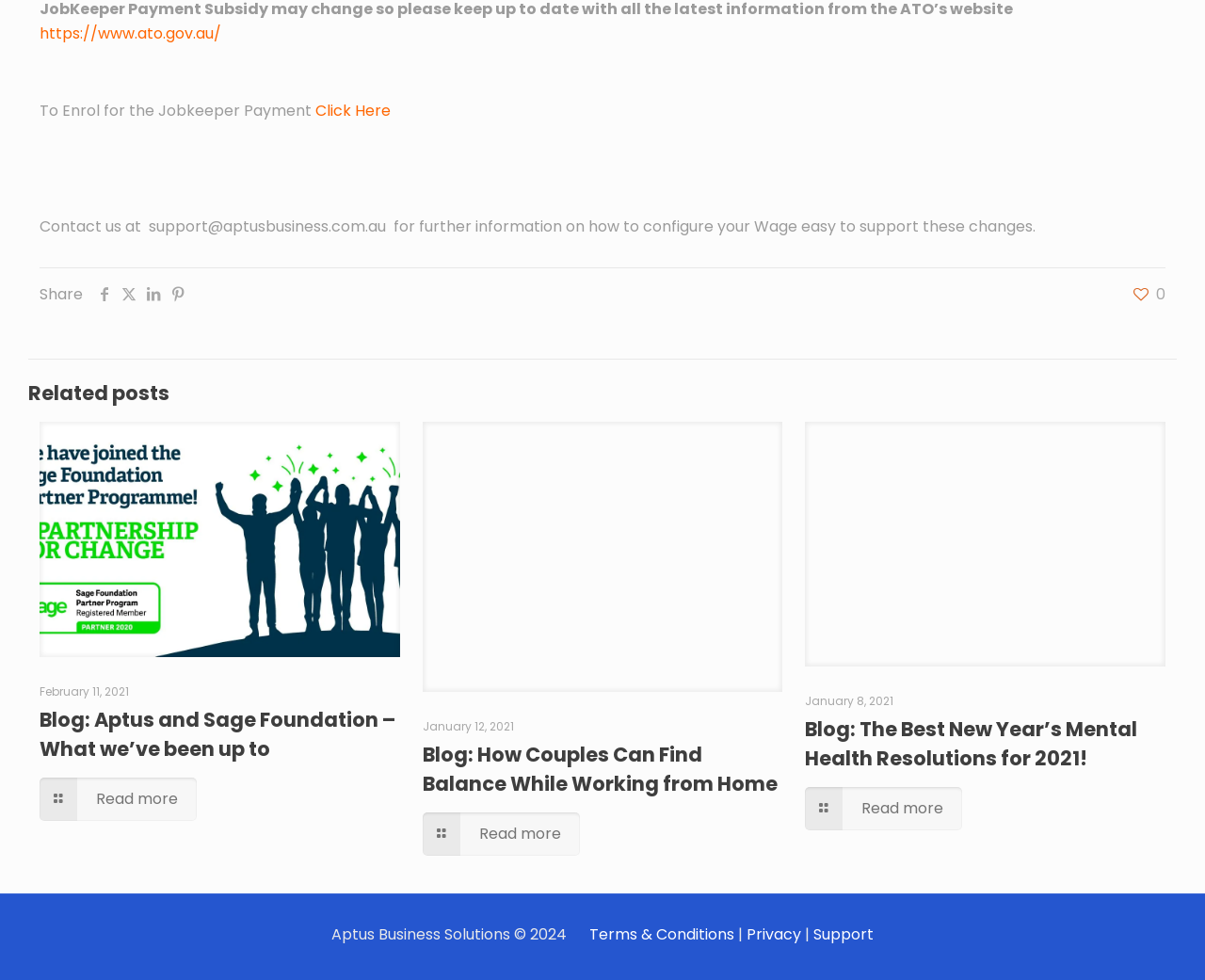Locate the bounding box coordinates of the element's region that should be clicked to carry out the following instruction: "Click on the link to enrol for the Jobkeeper Payment". The coordinates need to be four float numbers between 0 and 1, i.e., [left, top, right, bottom].

[0.262, 0.102, 0.324, 0.124]